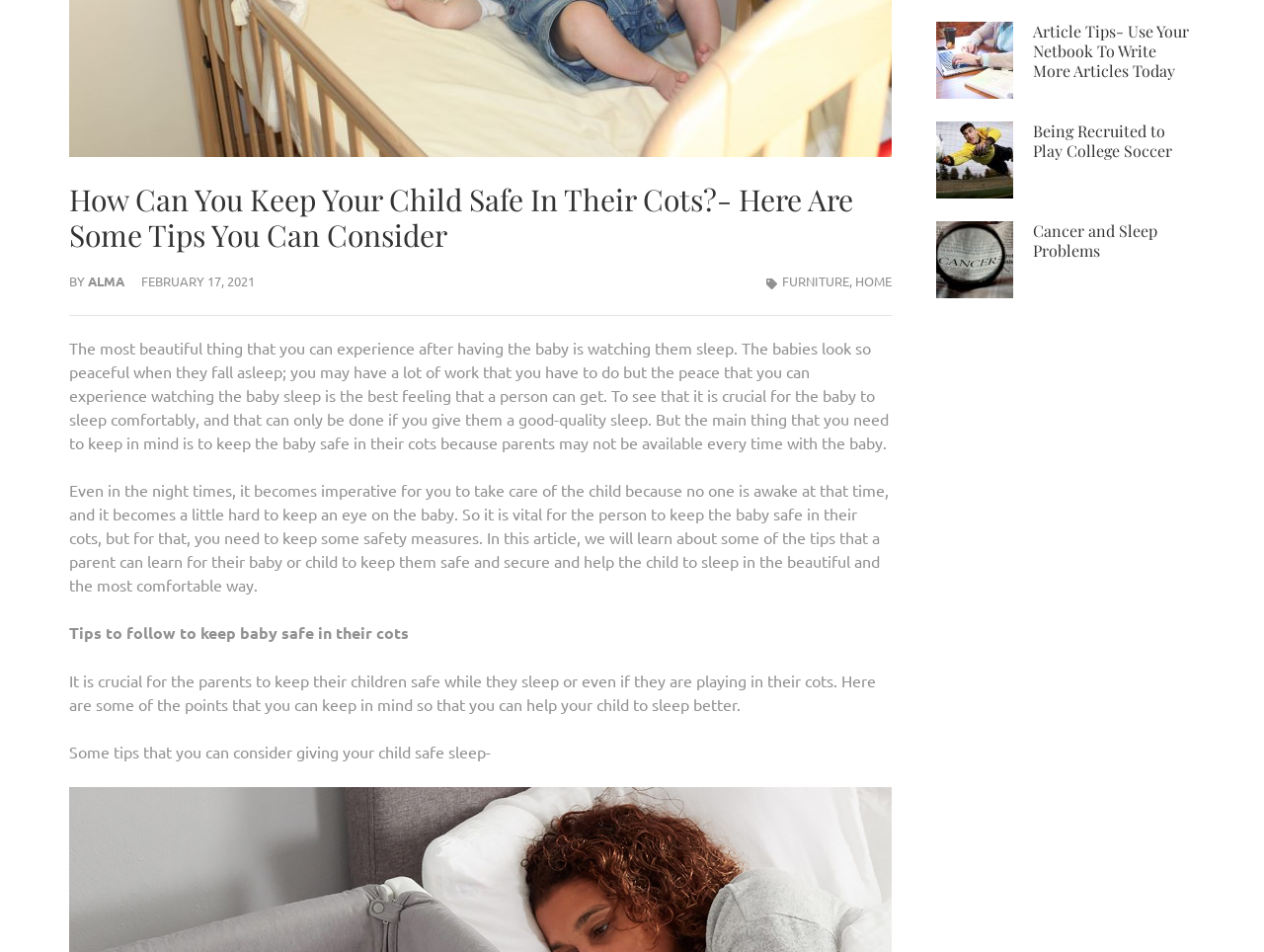Using the element description: "Alma", determine the bounding box coordinates for the specified UI element. The coordinates should be four float numbers between 0 and 1, [left, top, right, bottom].

[0.07, 0.286, 0.098, 0.304]